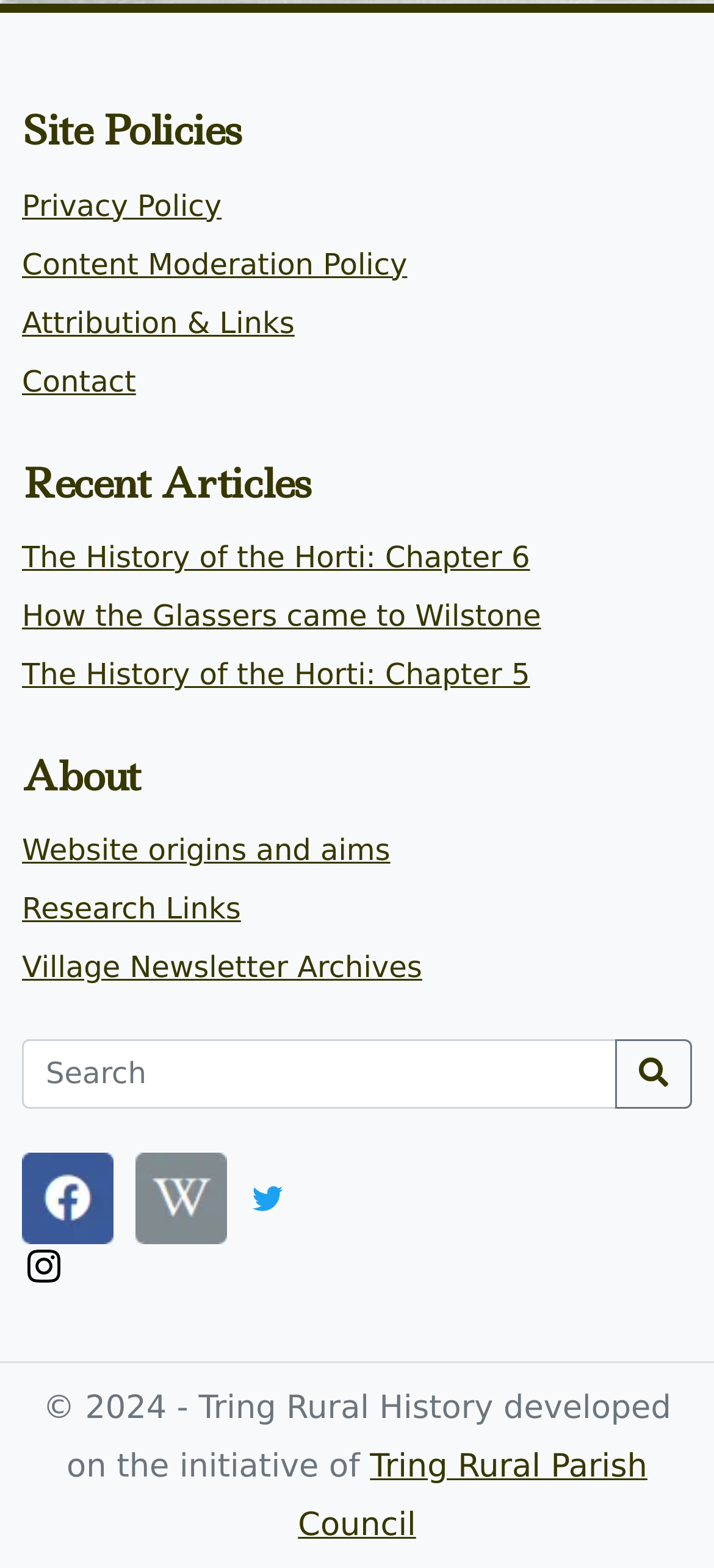Respond to the following query with just one word or a short phrase: 
What is the name of the organization that developed this website?

Tring Rural History